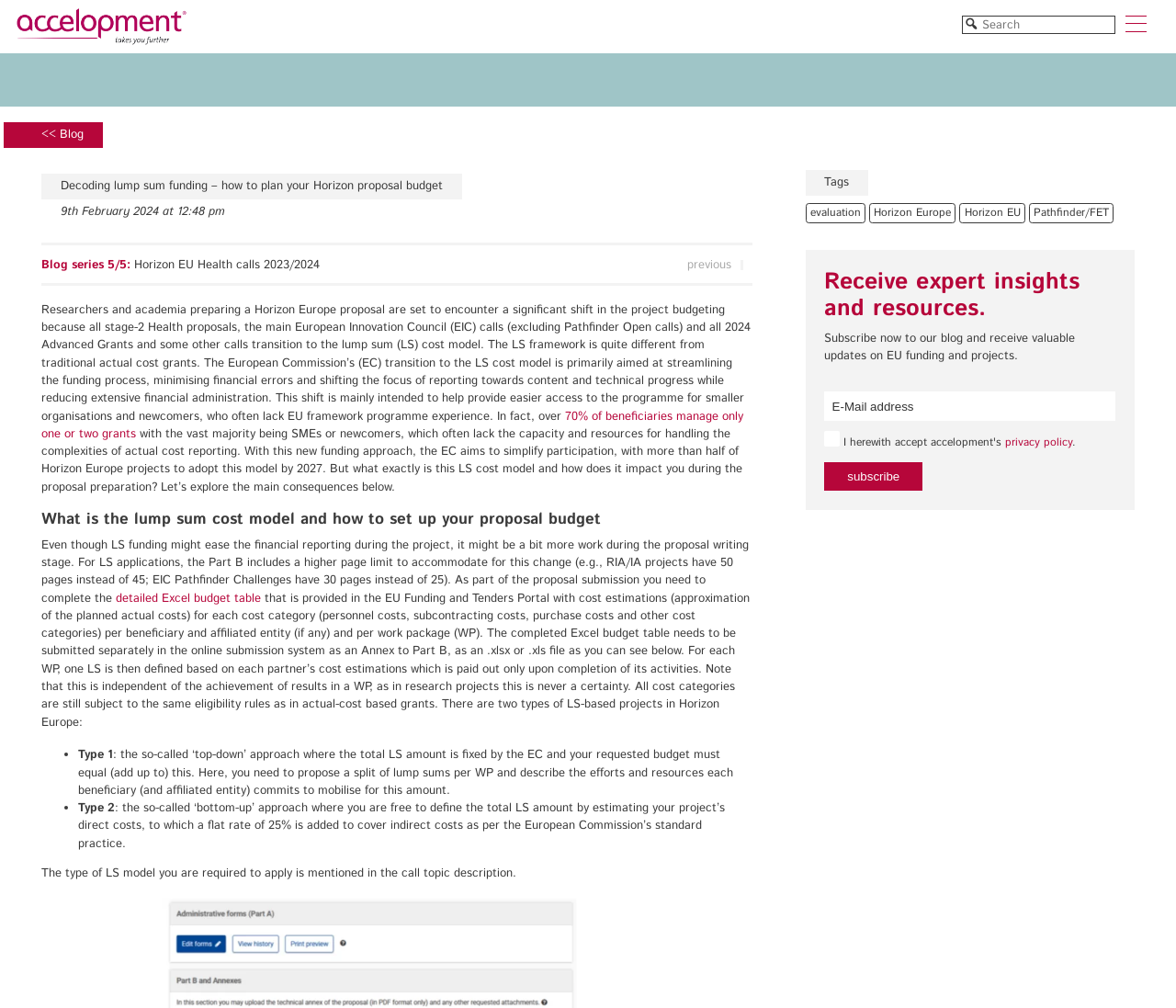Describe the webpage in detail, including text, images, and layout.

This webpage is about accelopment, a company that provides services related to EU funding and projects. At the top of the page, there is a search box and a navigation menu with links to various sections, including "About Us", "Team", "Jobs", "Clients", "Services", "Training", "Focus Areas", "Funded Projects", and "Blog". Below the navigation menu, there is a section with the company's contact information, including addresses and email addresses.

The main content of the page is a blog post titled "Decoding lump sum funding – how to plan your Horizon proposal budget". The post discusses the new lump sum funding model in Horizon Europe proposals and how it impacts the proposal preparation process. The text is divided into sections with headings, including "What is the lump sum cost model and how to set up your proposal budget". There are also links to related topics, such as "evaluation" and "Horizon Europe".

On the right side of the page, there is a section with tags related to the blog post, including "evaluation", "Horizon Europe", "Horizon EU", and "Pathfinder/FET". Below the tags, there is a call-to-action to subscribe to the blog and receive updates on EU funding and projects. The subscription form includes a text box for the email address, a checkbox to accept the company's privacy policy, and a subscribe button.

At the bottom of the page, there are links to the company's privacy policy and legal notice.